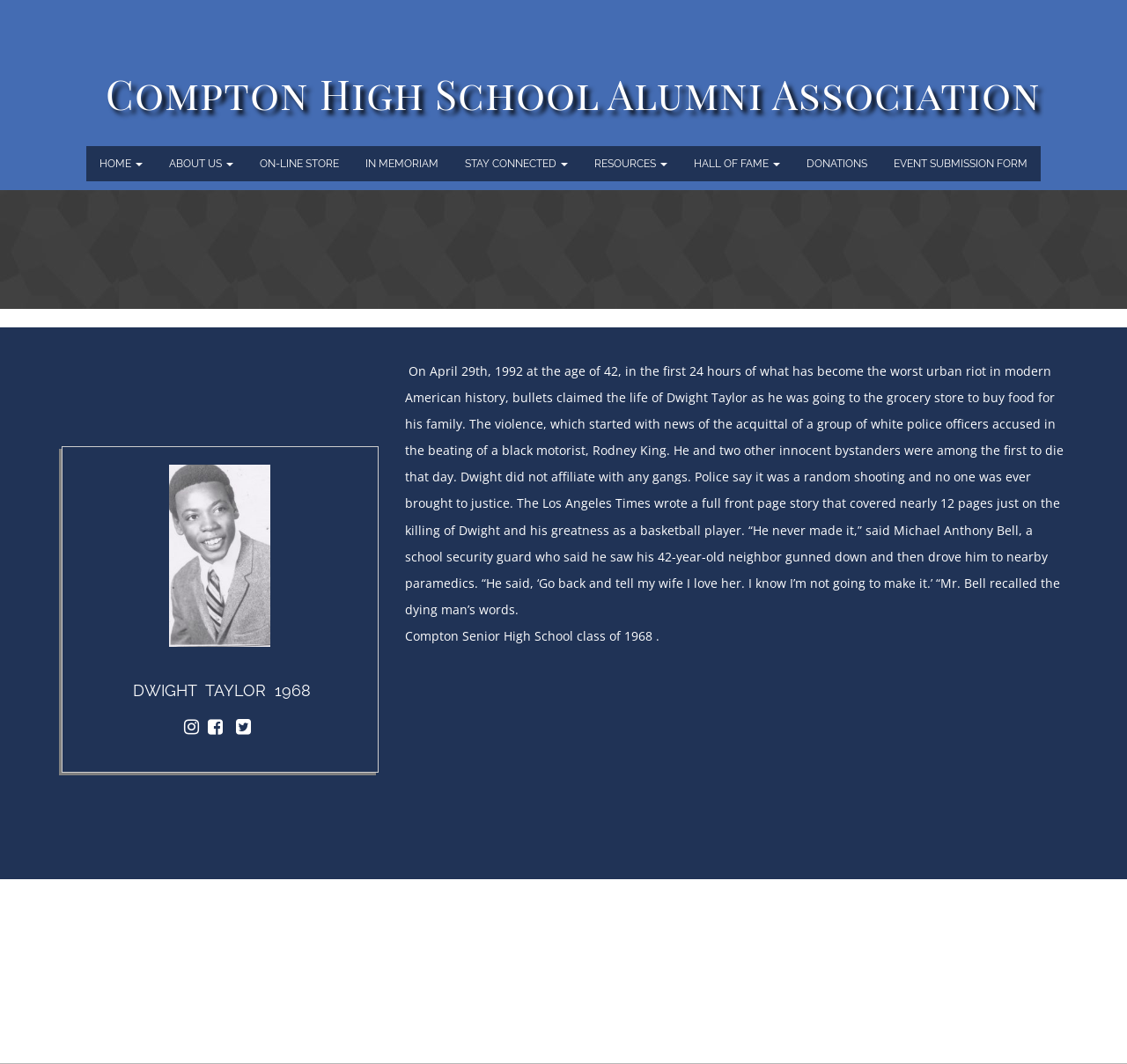Please indicate the bounding box coordinates for the clickable area to complete the following task: "Visit the IN MEMORIAM page". The coordinates should be specified as four float numbers between 0 and 1, i.e., [left, top, right, bottom].

[0.312, 0.137, 0.401, 0.17]